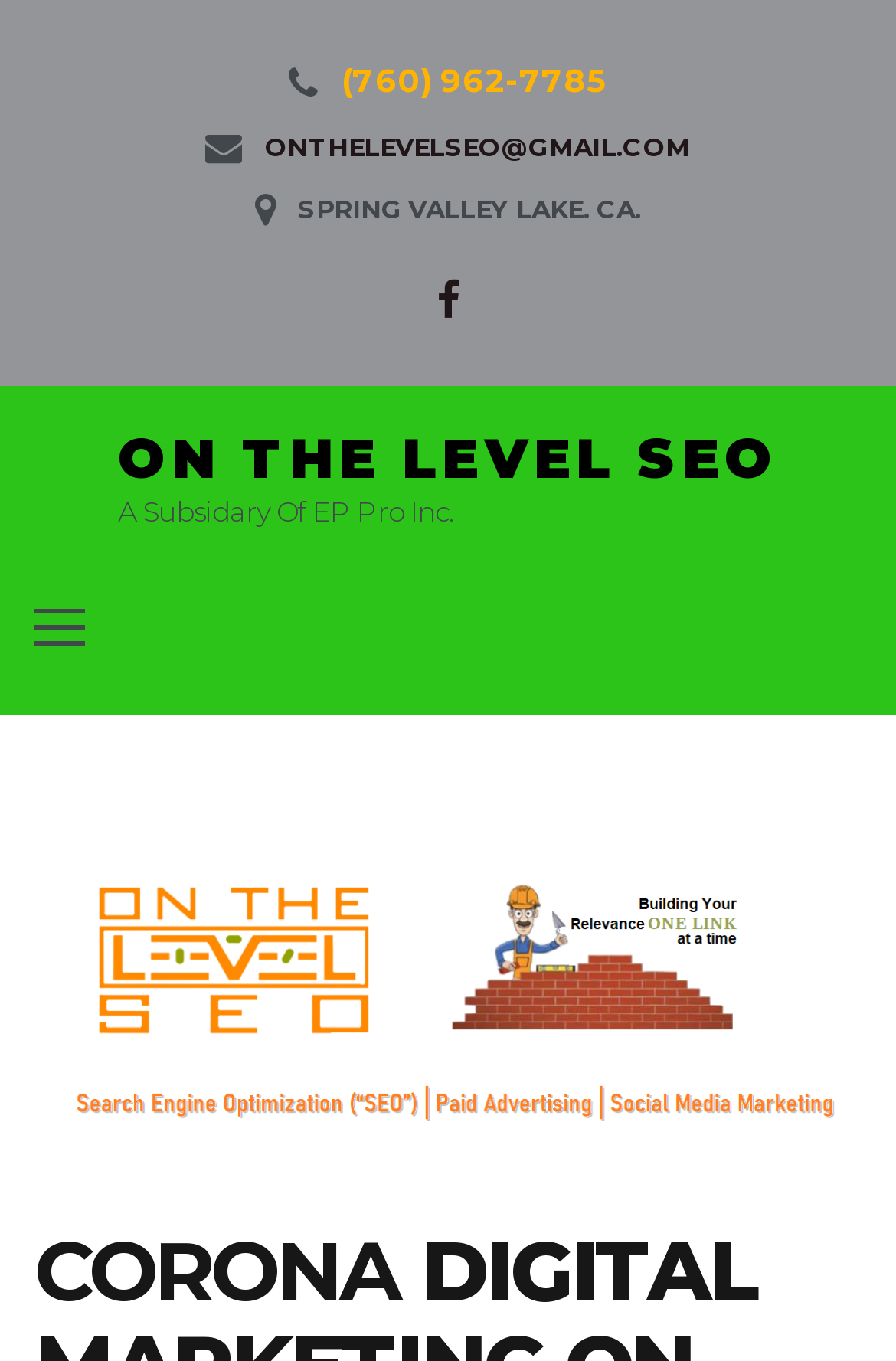What is the parent company of On The Level SEO?
With the help of the image, please provide a detailed response to the question.

The text 'A Subsidary Of EP Pro Inc.' is present on the webpage, implying that On The Level SEO is a subsidiary of EP Pro Inc., which is the parent company.